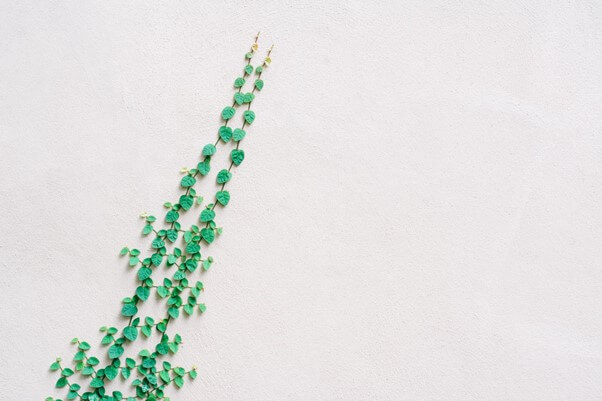Describe the scene in the image with detailed observations.

The image features a vibrant display of Creeping Jenny, a hardy creeper known for its cascade of yellow and green leaves. This particular plant elegantly climbs a textured, light-colored wall, showcasing its lush foliage against the subtle backdrop. Creeping Jenny is celebrated for its ability to thrive in small gardens, where it can effortlessly fill empty spaces, eliminating the need for frequent painting or ornamentation. Its sun-loving nature ensures it beautifully blankets bare surfaces, providing easy maintenance while enhancing the overall aesthetic of outdoor spaces.